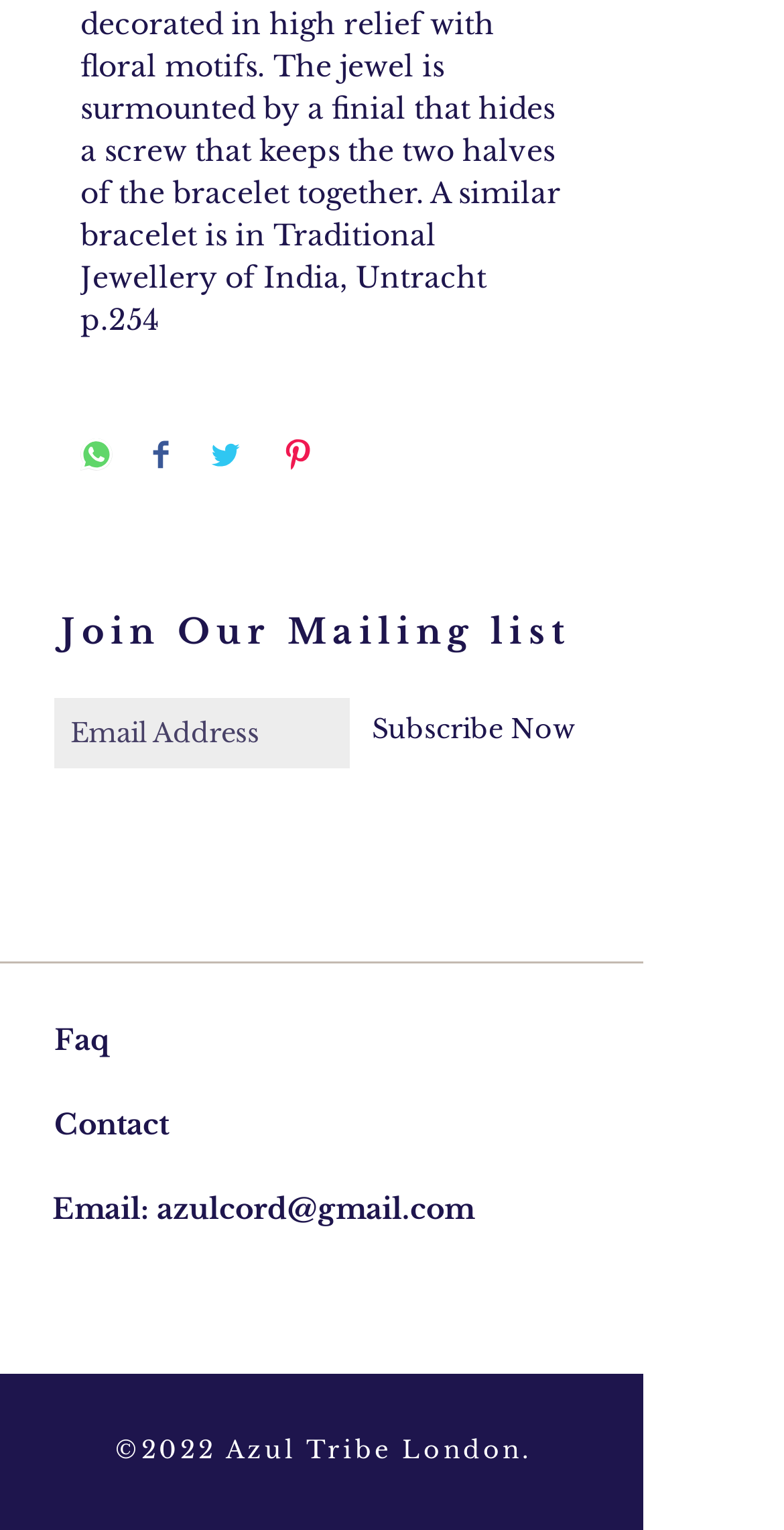What is required to subscribe to the mailing list? Please answer the question using a single word or phrase based on the image.

Email Address